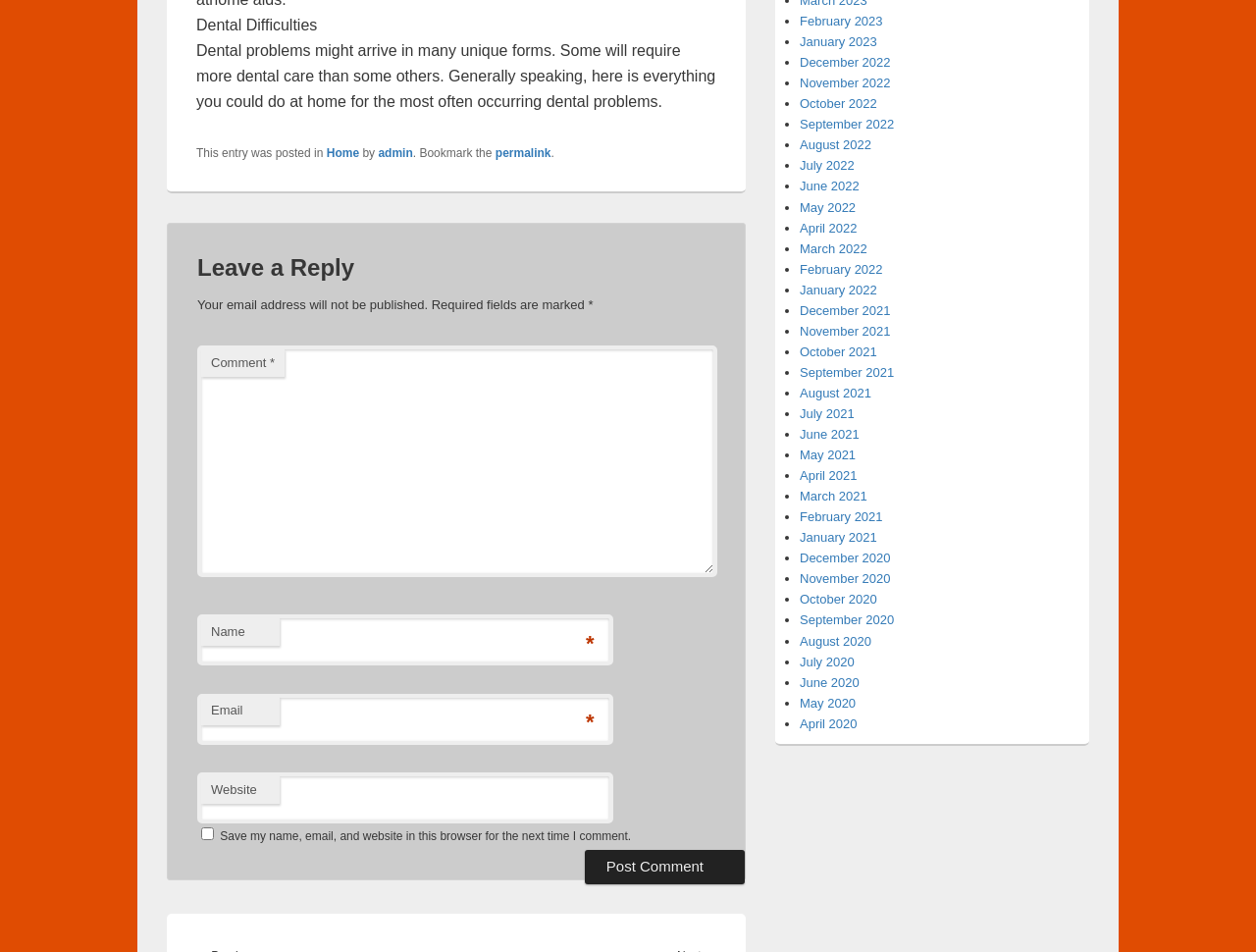Given the description permalink, predict the bounding box coordinates of the UI element. Ensure the coordinates are in the format (top-left x, top-left y, bottom-right x, bottom-right y) and all values are between 0 and 1.

[0.394, 0.153, 0.439, 0.168]